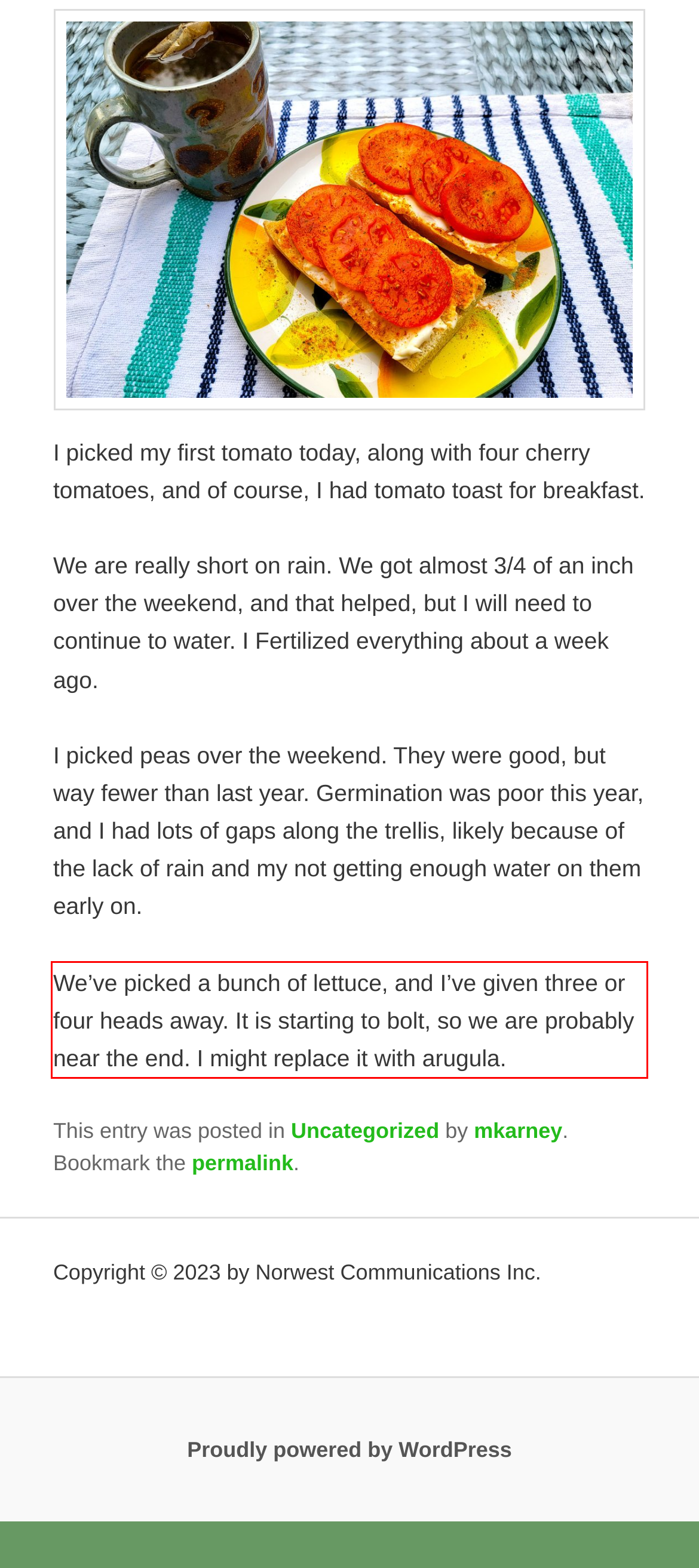Please extract the text content within the red bounding box on the webpage screenshot using OCR.

We’ve picked a bunch of lettuce, and I’ve given three or four heads away. It is starting to bolt, so we are probably near the end. I might replace it with arugula.